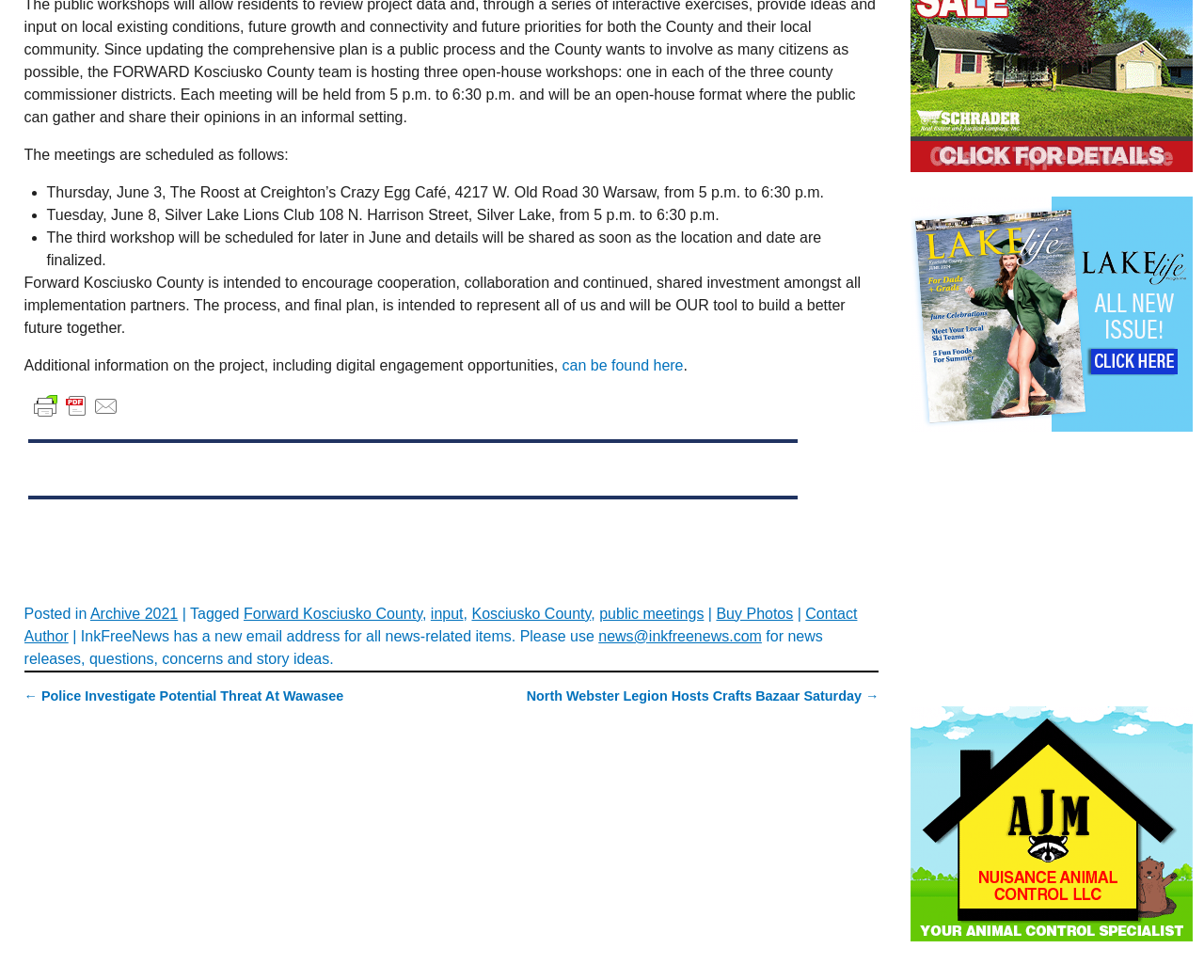Specify the bounding box coordinates of the element's area that should be clicked to execute the given instruction: "Click on 'can be found here' to get more information on the project". The coordinates should be four float numbers between 0 and 1, i.e., [left, top, right, bottom].

[0.467, 0.364, 0.568, 0.381]